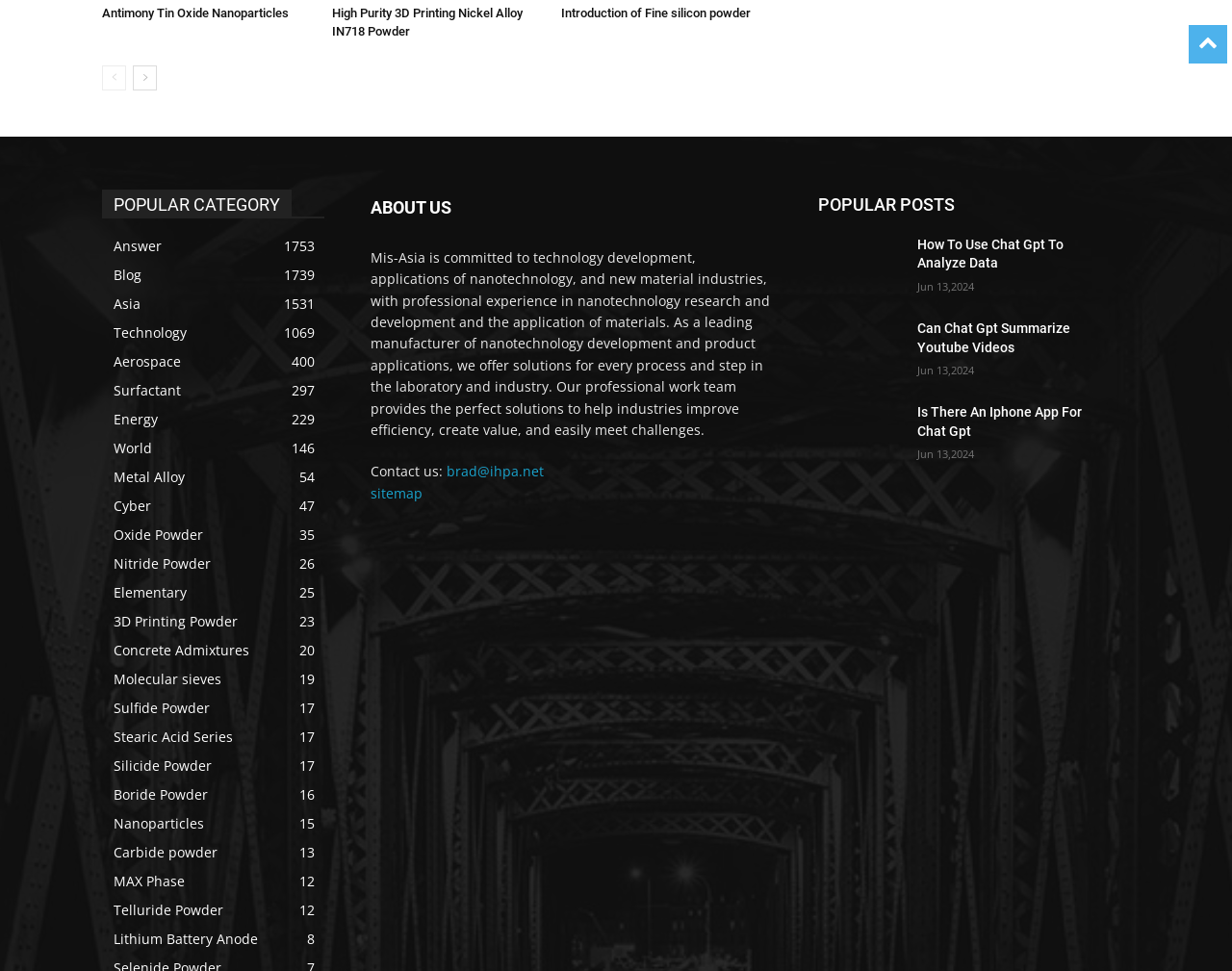Find the bounding box coordinates for the HTML element described in this sentence: "Elementary25". Provide the coordinates as four float numbers between 0 and 1, in the format [left, top, right, bottom].

[0.092, 0.6, 0.152, 0.619]